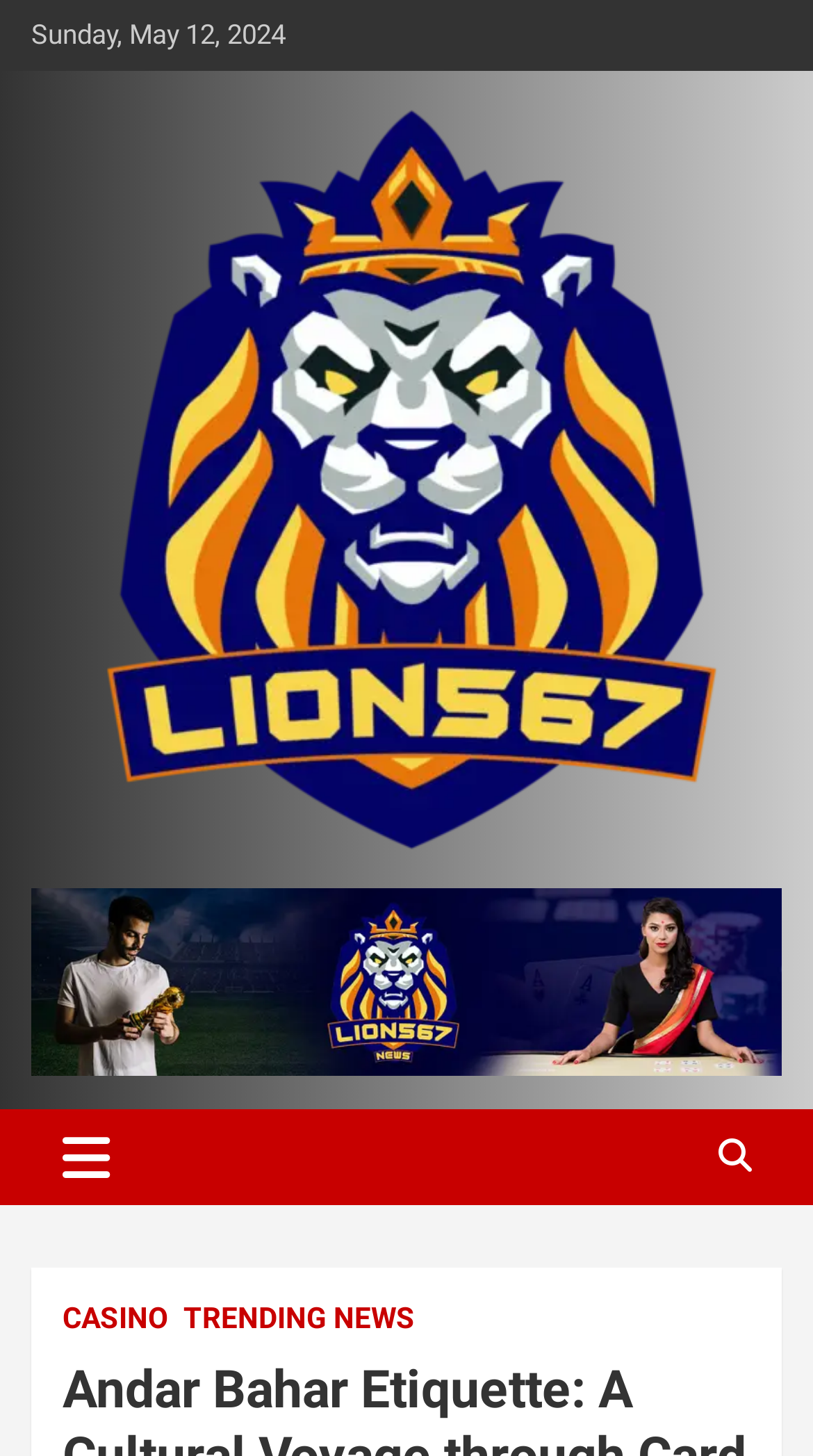What is the date of the latest news?
Please give a detailed and thorough answer to the question, covering all relevant points.

I found the date of the latest news by looking at the top of the webpage, where it says 'Sunday, May 12, 2024' in a static text element.